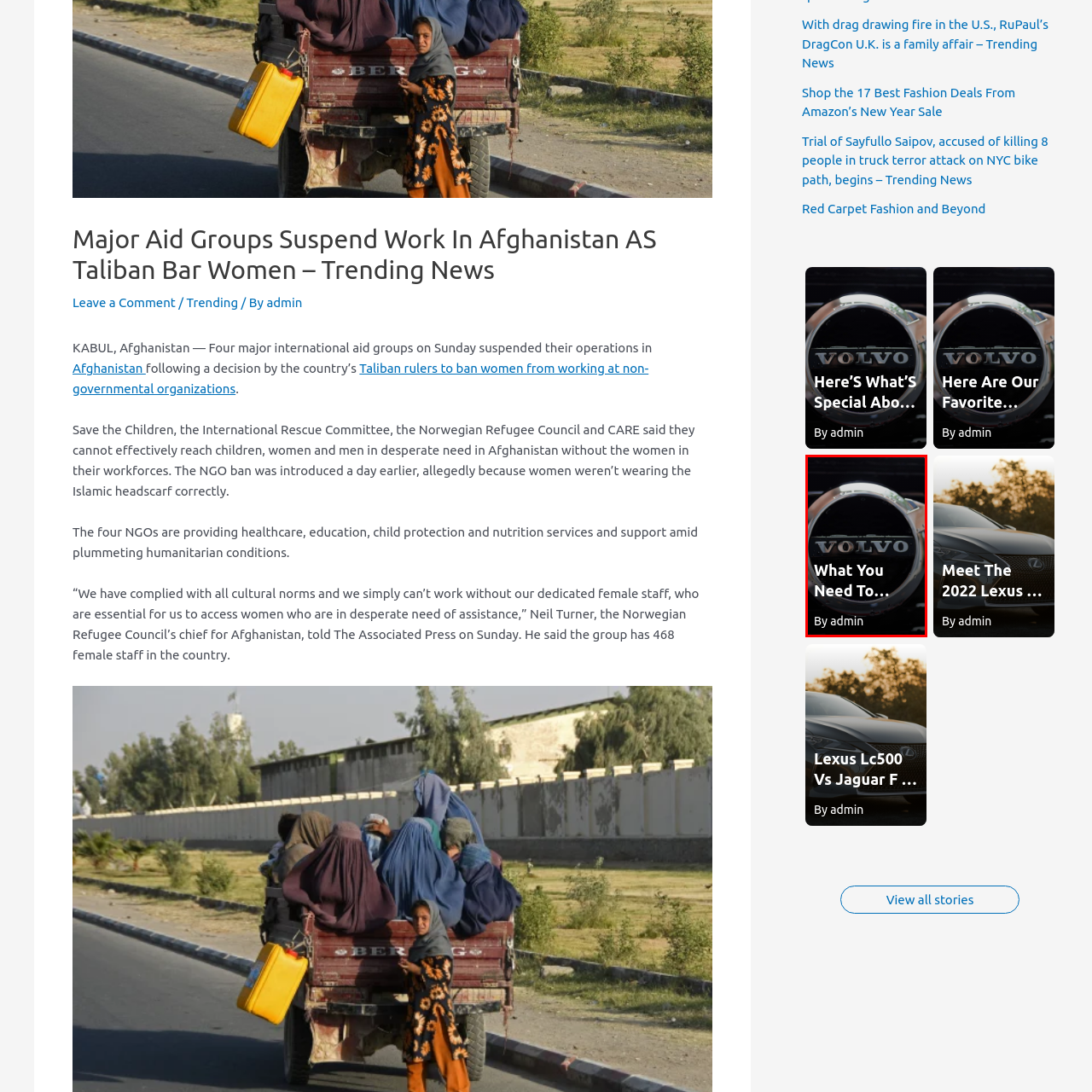Focus on the image encased in the red box and respond to the question with a single word or phrase:
What is the tone of the article?

Professional or official